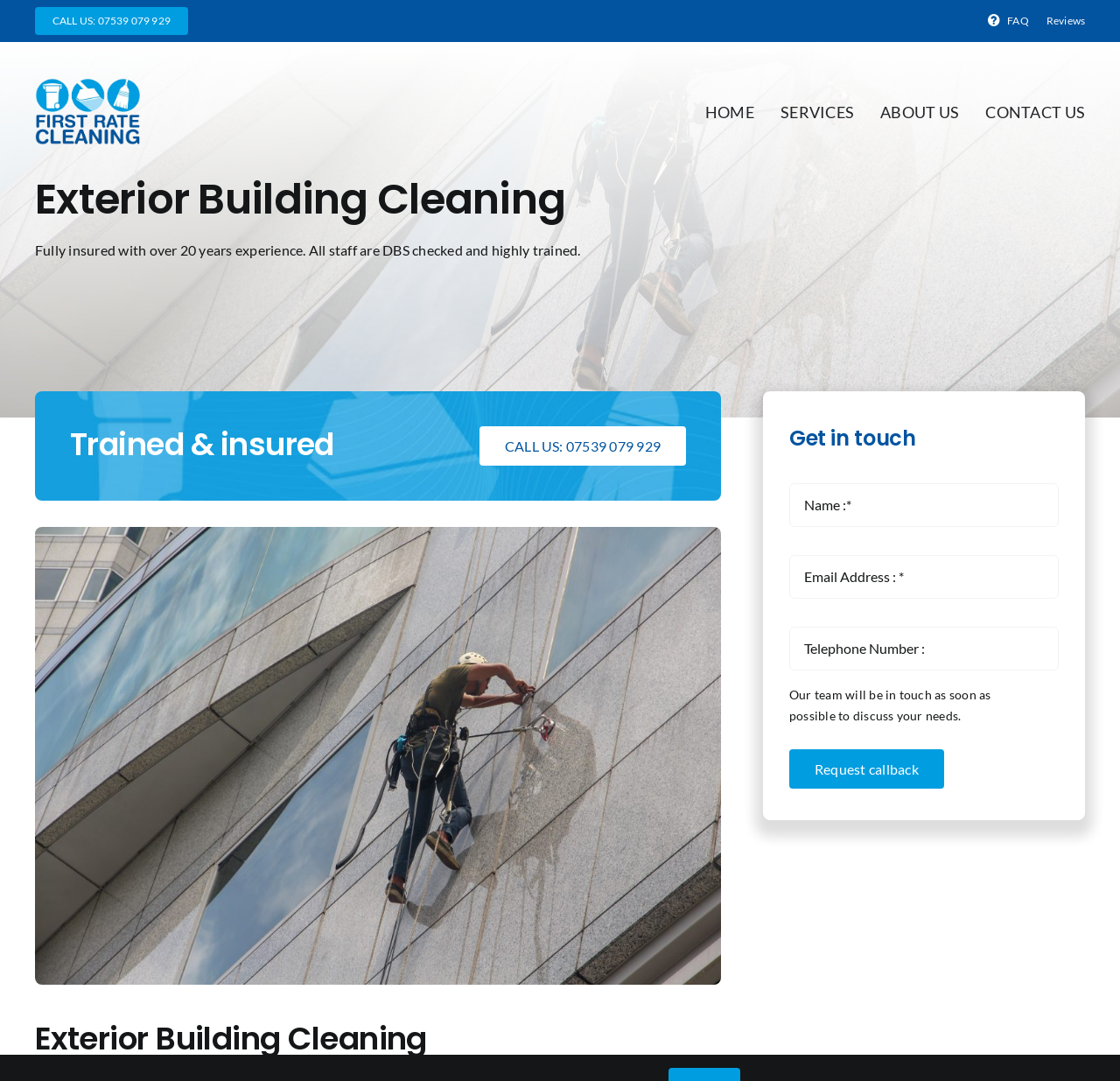Please identify the bounding box coordinates of the element's region that needs to be clicked to fulfill the following instruction: "Click the SERVICES link". The bounding box coordinates should consist of four float numbers between 0 and 1, i.e., [left, top, right, bottom].

[0.697, 0.075, 0.763, 0.133]